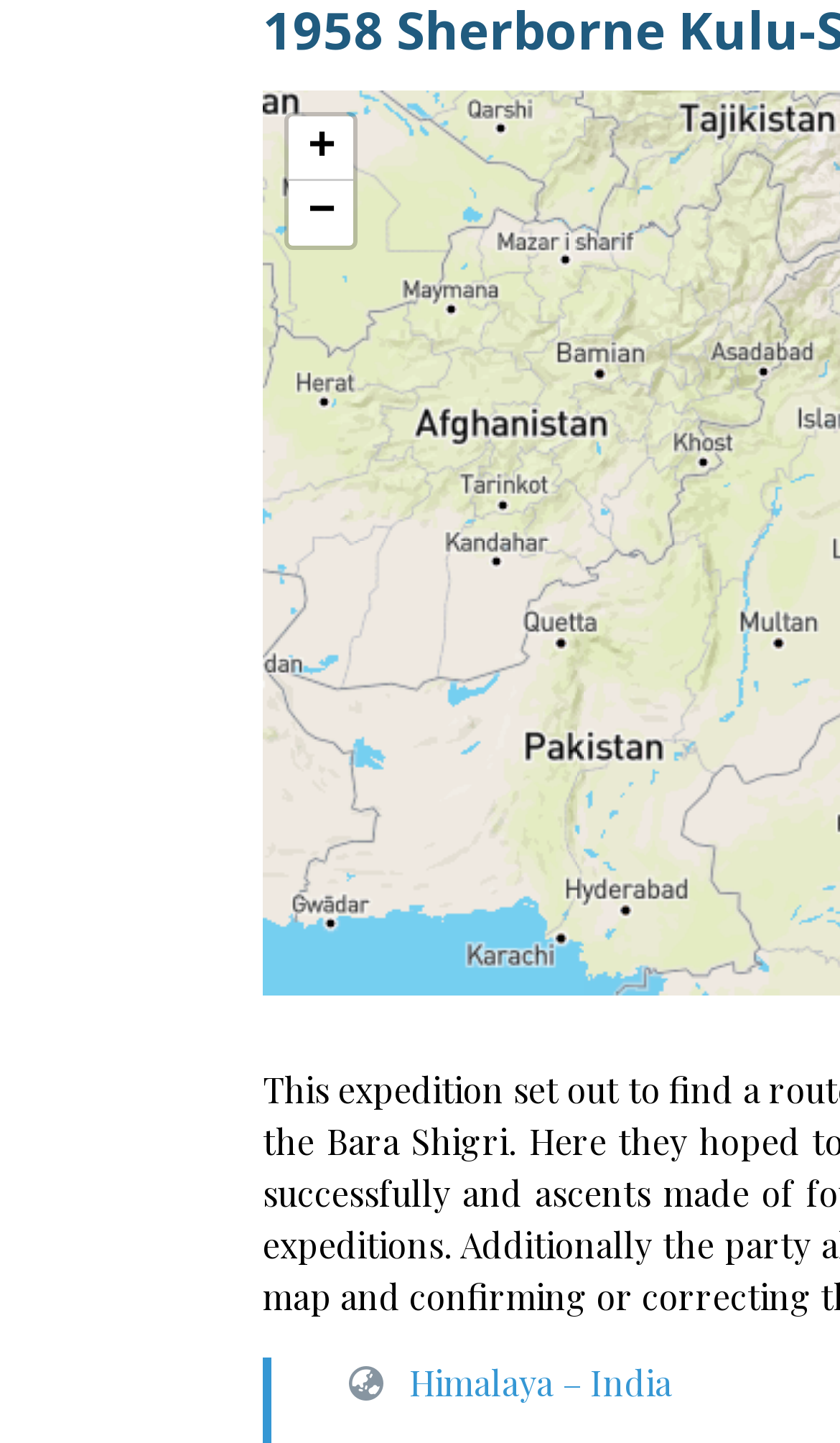Please determine the bounding box coordinates for the UI element described here. Use the format (top-left x, top-left y, bottom-right x, bottom-right y) with values bounded between 0 and 1: +

[0.344, 0.081, 0.421, 0.125]